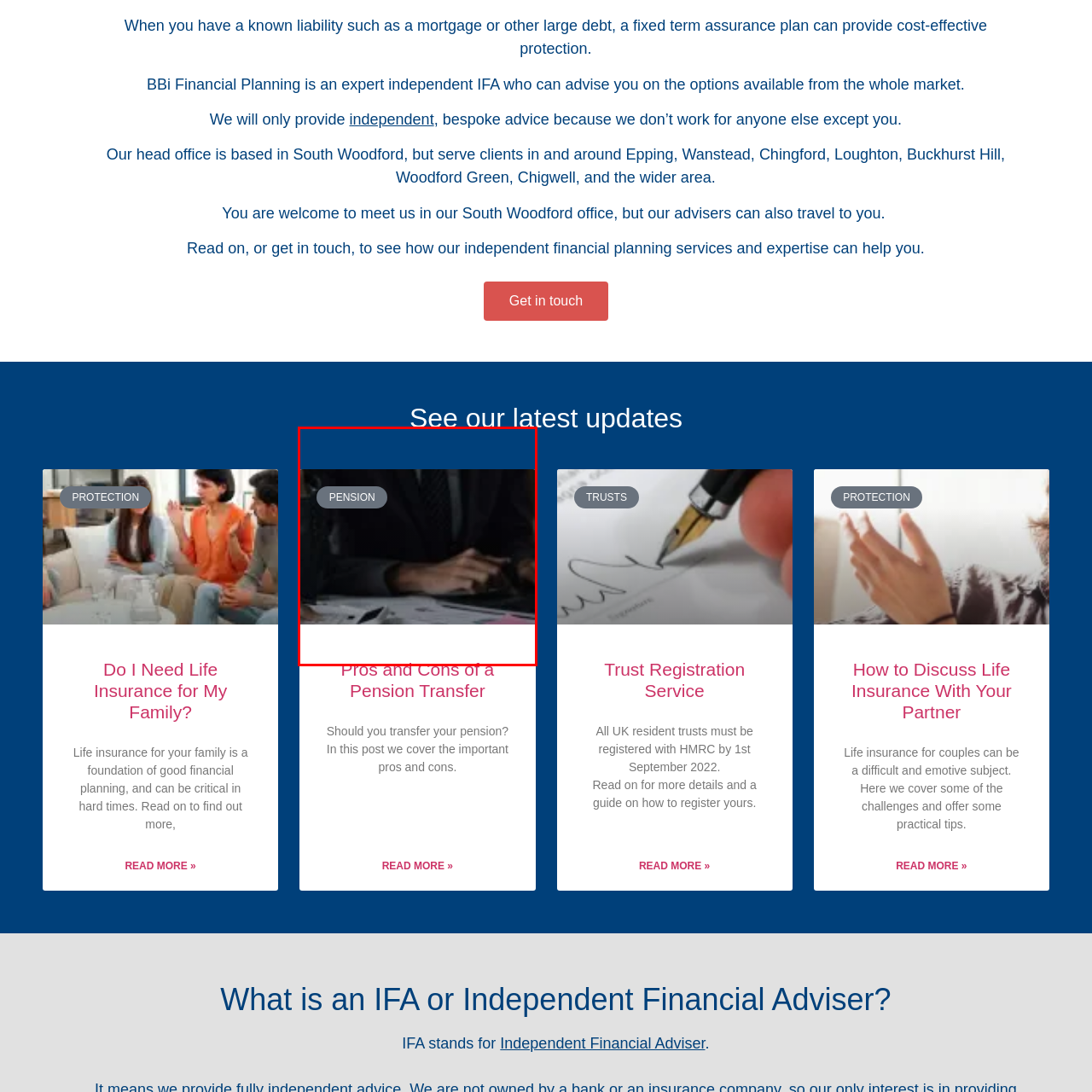Take a close look at the image marked with a red boundary and thoroughly answer the ensuing question using the information observed in the image:
What is on the table in the image?

The image depicts a close-up view of the table, and it is clear that there are documents and a tablet on the table, which suggests that the adviser is using these materials to discuss and analyze pension options with the client.